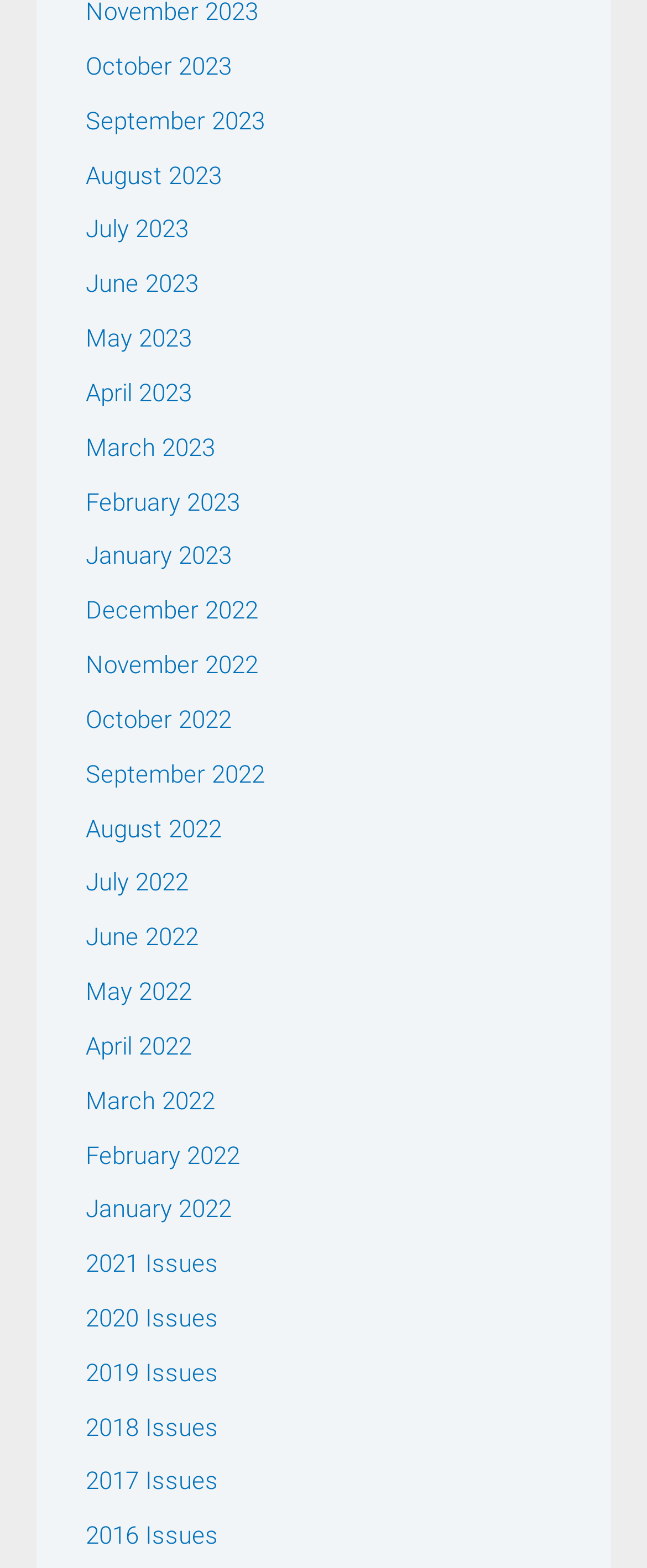Specify the bounding box coordinates of the area that needs to be clicked to achieve the following instruction: "go to January 2023".

[0.132, 0.345, 0.358, 0.364]